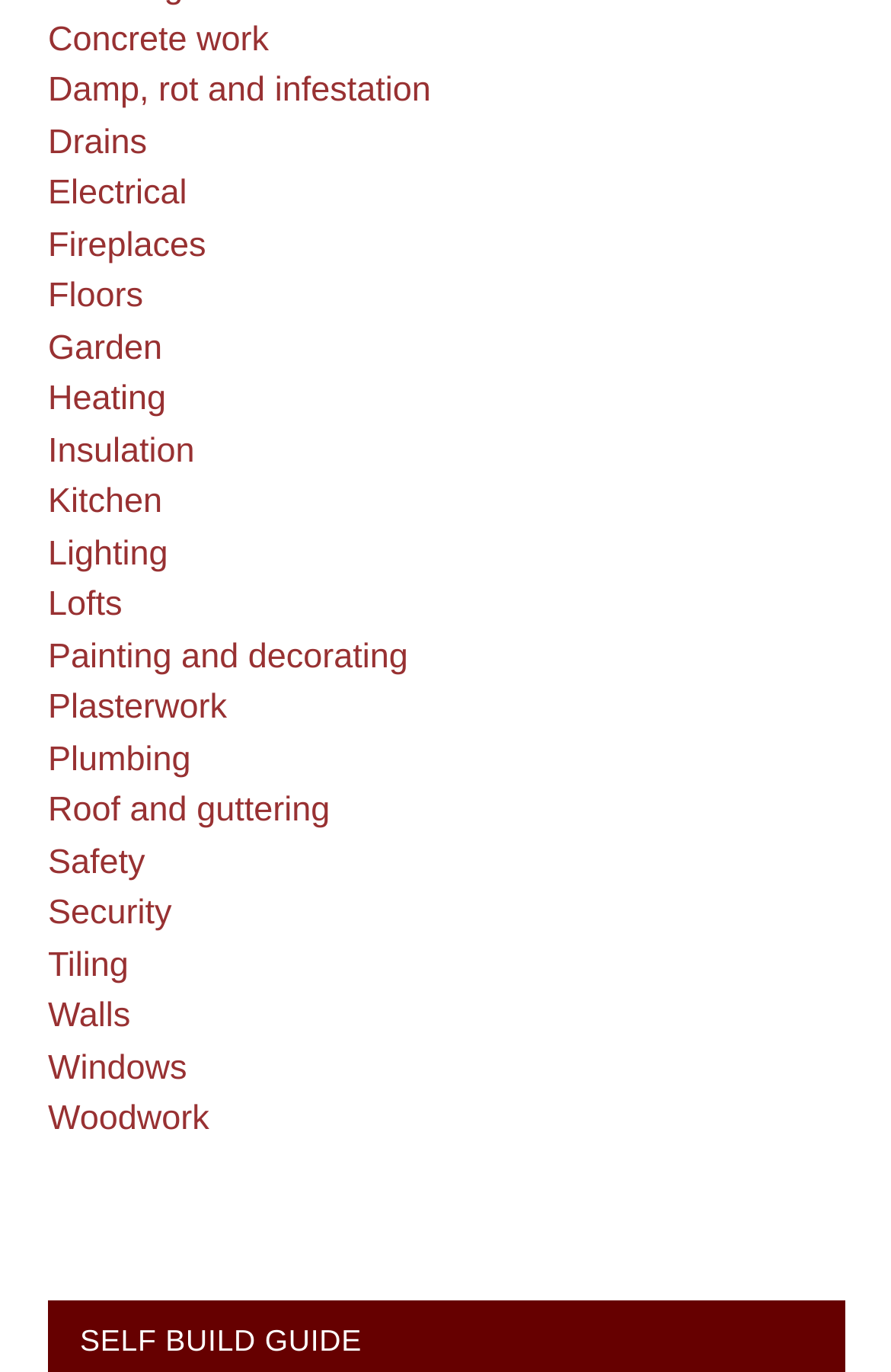How many categories of home maintenance are listed?
Based on the image, provide a one-word or brief-phrase response.

24